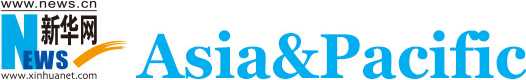What region does the Xinhua News website focus on?
Refer to the image and give a detailed response to the question.

The logo displays a prominent logo for 'Asia & Pacific', associated with the Xinhua News website, which underscores the outlet's focus on news and updates specifically concerning the Asia-Pacific region.